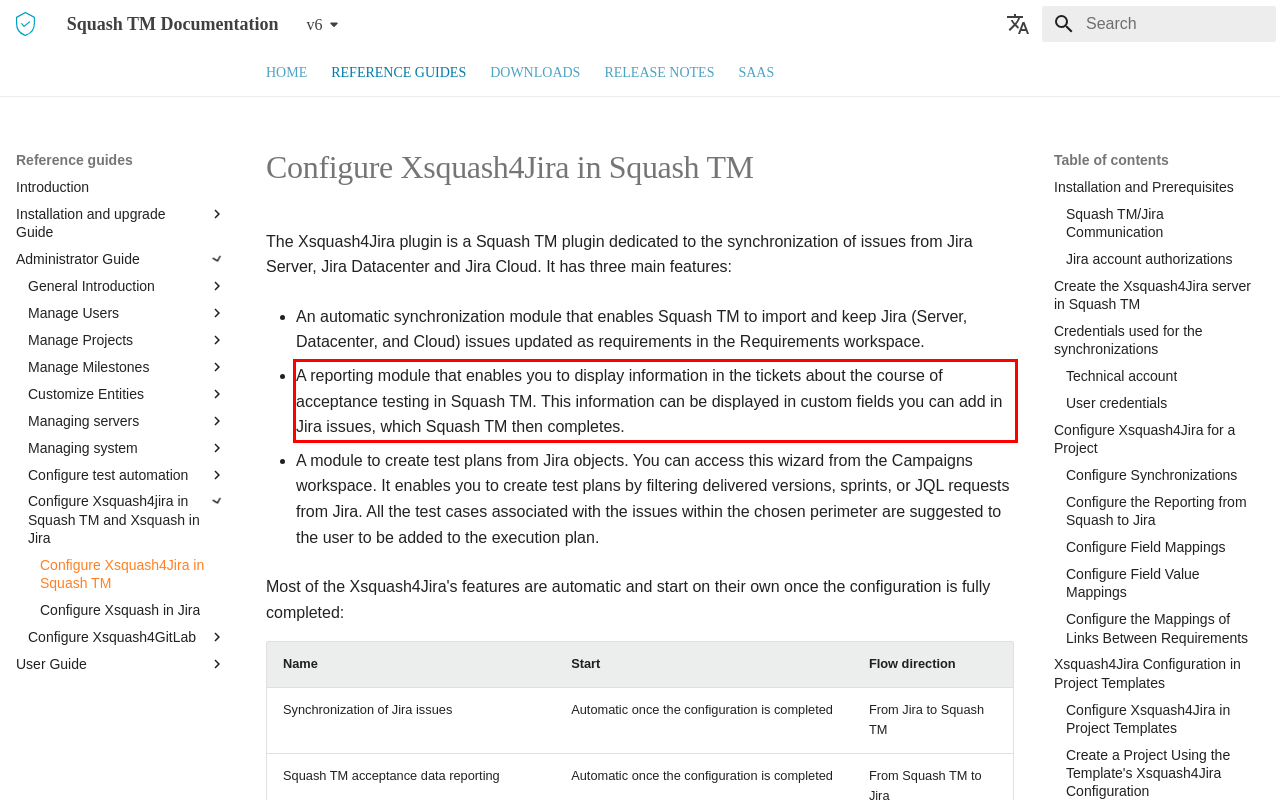Analyze the webpage screenshot and use OCR to recognize the text content in the red bounding box.

A reporting module that enables you to display information in the tickets about the course of acceptance testing in Squash TM. This information can be displayed in custom fields you can add in Jira issues, which Squash TM then completes.